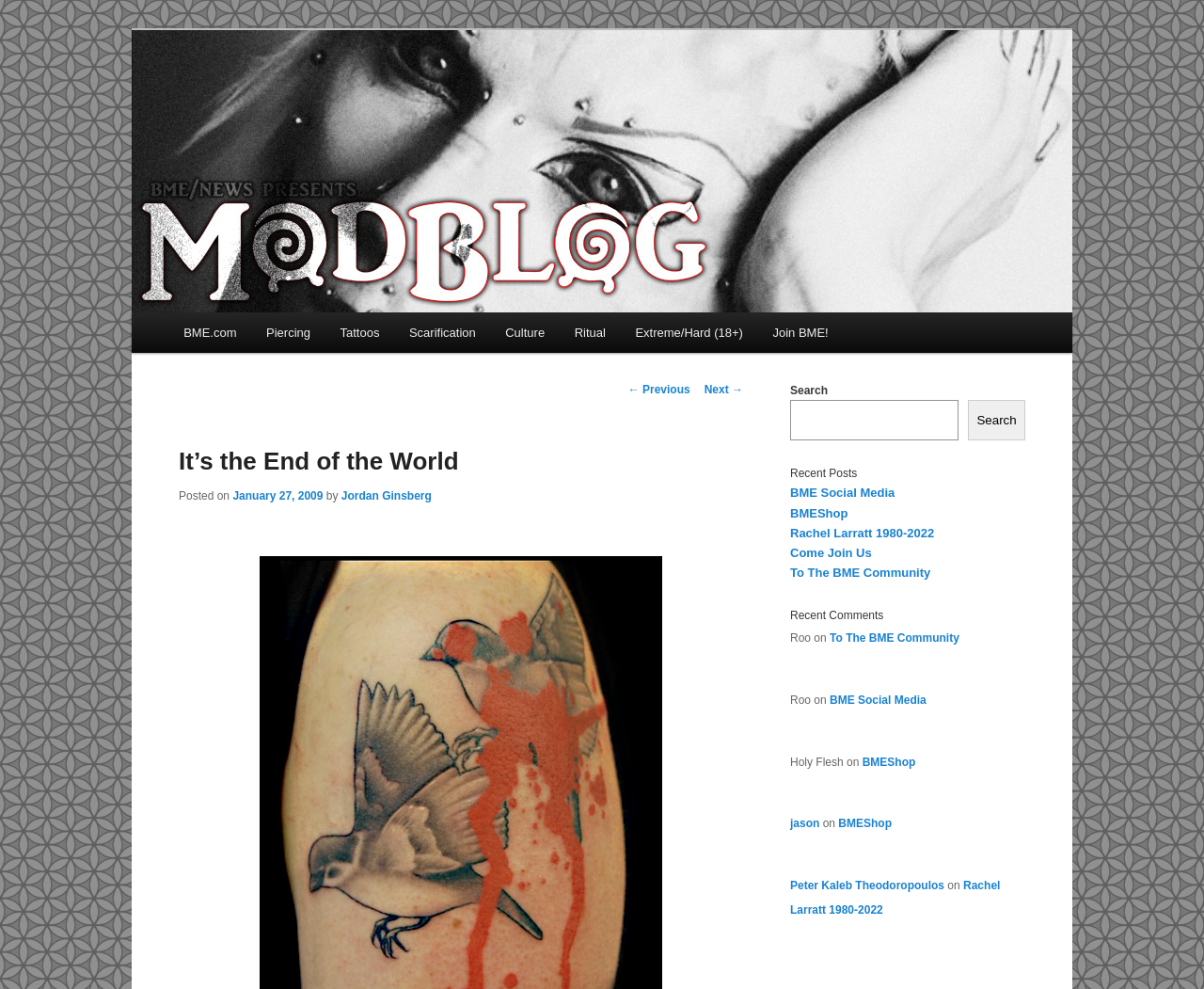Mark the bounding box of the element that matches the following description: "about us".

None